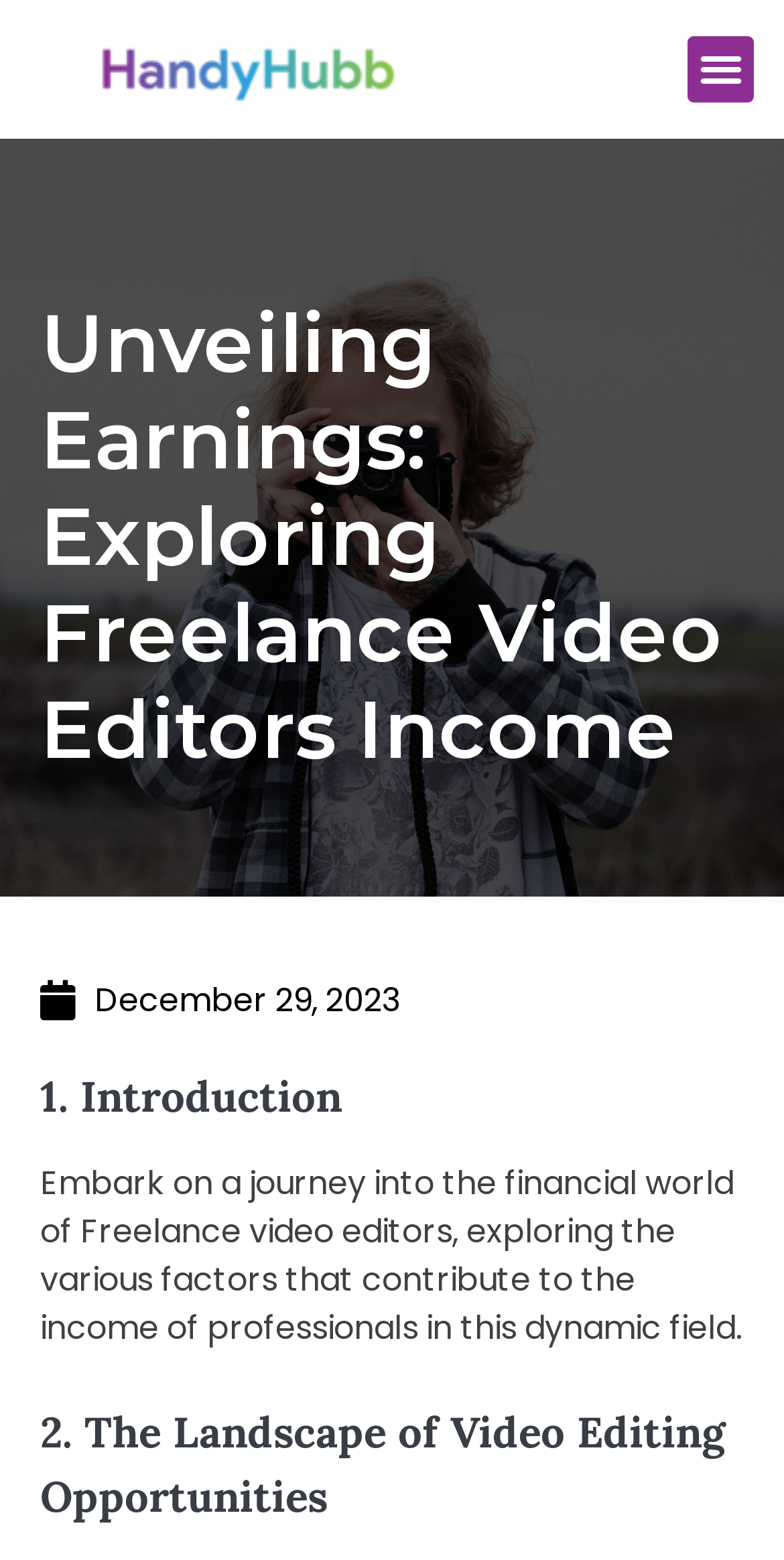Describe all the significant parts and information present on the webpage.

The webpage is focused on exploring the earnings landscape of freelance video editors. At the top left, there is a link, and on the top right, a menu toggle button is located. Below these elements, a prominent heading "Unveiling Earnings: Exploring Freelance Video Editors Income" spans across the page. 

Further down, a link displaying the date "December 29, 2023" is positioned, accompanied by a time element. Below this date, a heading "1. Introduction" is situated, followed by a paragraph of text that introduces the topic of freelance video editors' income, discussing the various factors that contribute to their earnings.

Another heading, "2. The Landscape of Video Editing Opportunities", is located below the introductory text, indicating the start of a new section on the page.